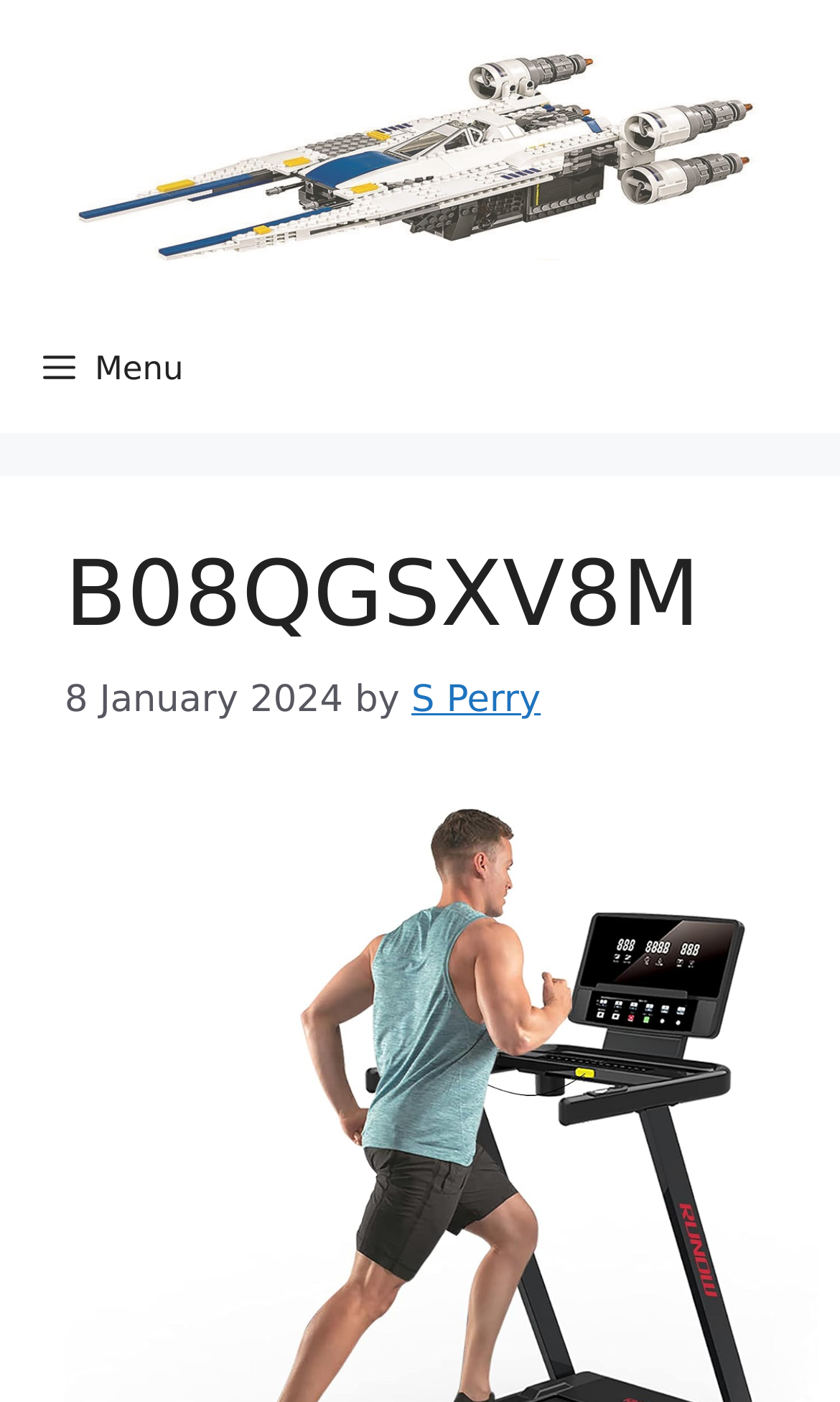Provide an in-depth caption for the contents of the webpage.

The webpage appears to be a product page for an incline treadmill, specifically the "B08QGSXV8M" model. At the top of the page, there is a banner with the site's name, "classic space", accompanied by an image of the same name. Below the banner, there is a navigation menu labeled "Primary" with a "Menu" button that can be expanded.

The main content of the page is divided into a header section and a body section. The header section contains the product title "B08QGSXV8M" in a prominent heading, along with a timestamp indicating that the product was posted on "8 January 2024". The author of the product post, "S Perry", is also credited in this section.

There are no other notable UI elements or images on the page, aside from the "classic space" image in the banner. The overall layout is simple and easy to navigate, with a clear focus on the product information.